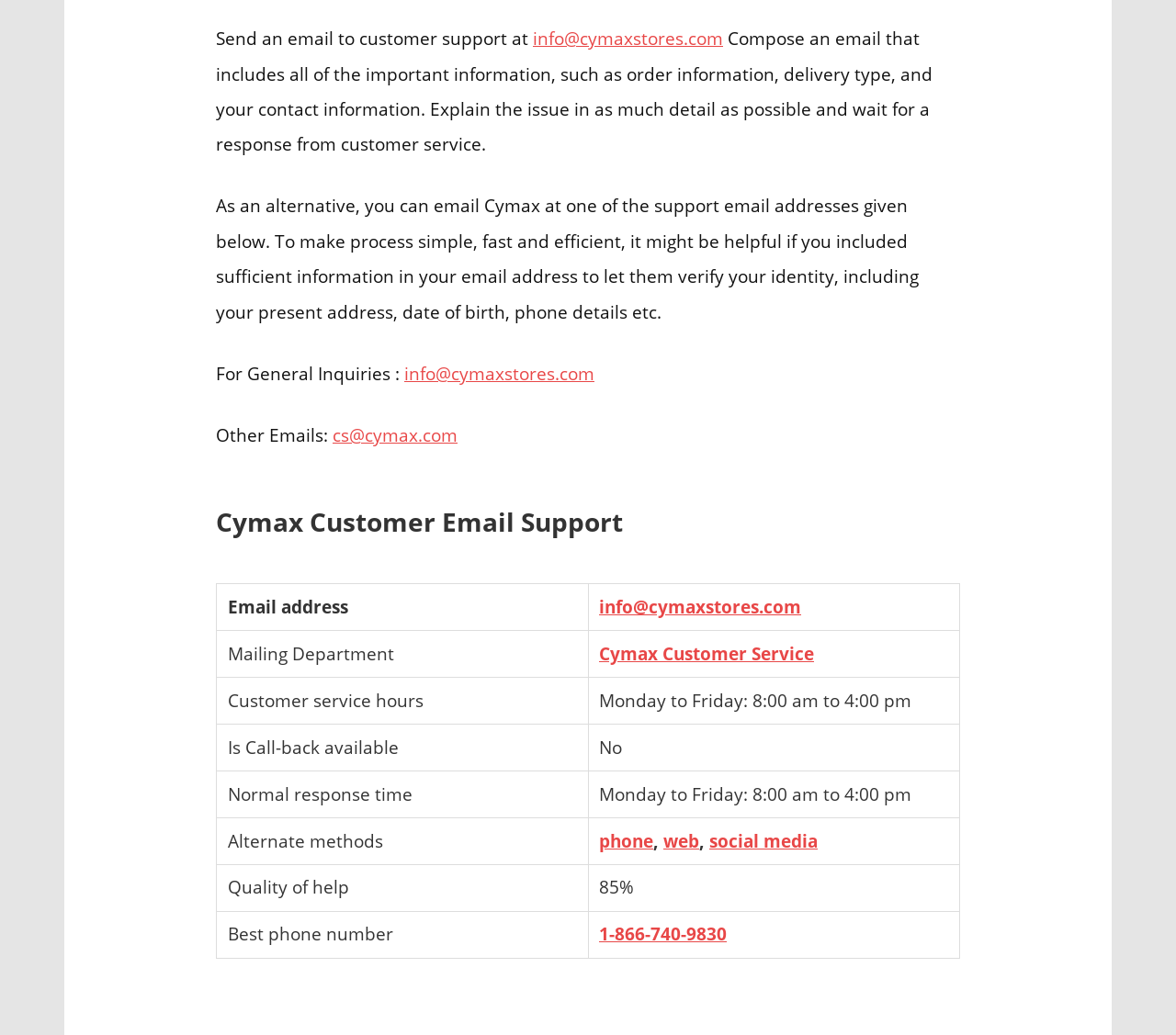What is the quality of help?
Using the image as a reference, give an elaborate response to the question.

The quality of help can be found in the table below the heading 'Cymax Customer Email Support'. In the row with the header 'Quality of help', the corresponding cell contains the quality percentage which is '85%'.